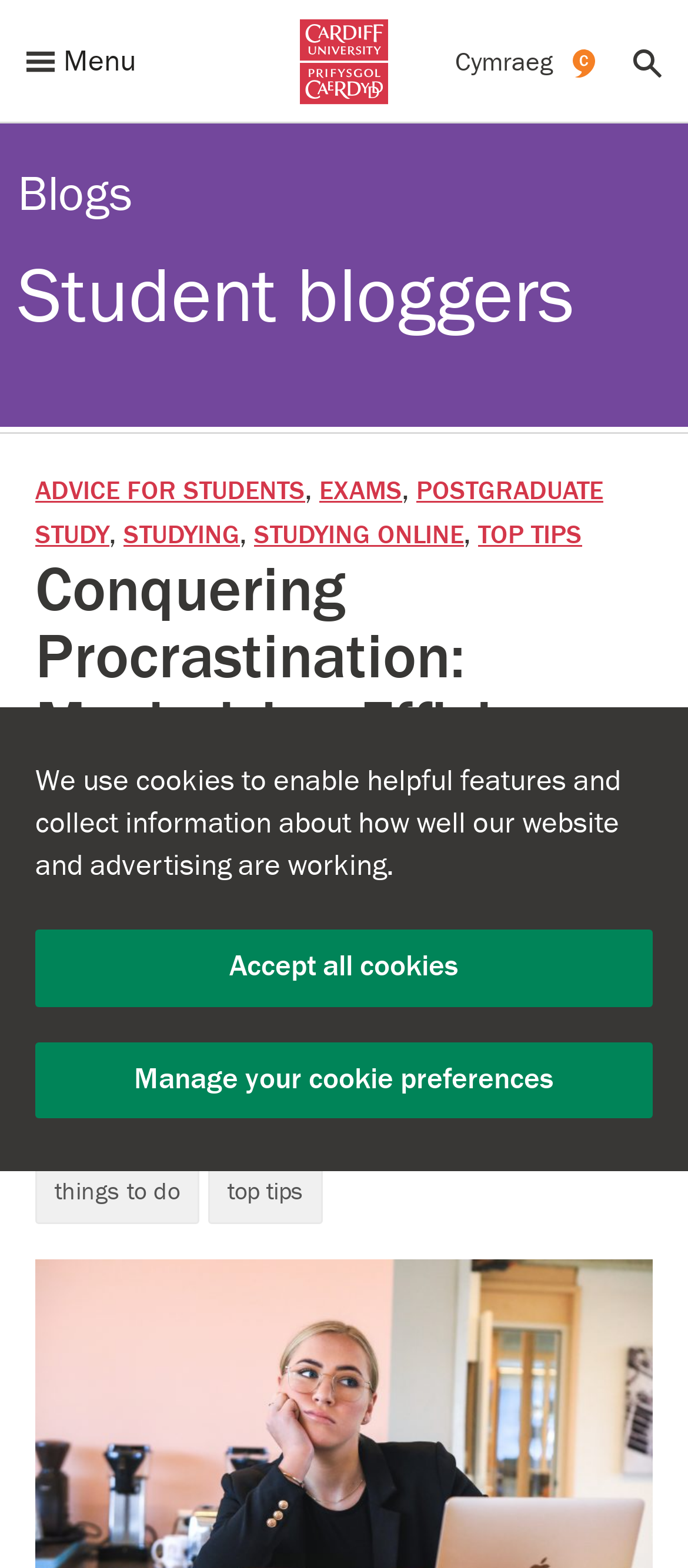What is the purpose of the website?
Respond with a short answer, either a single word or a phrase, based on the image.

Student blogs